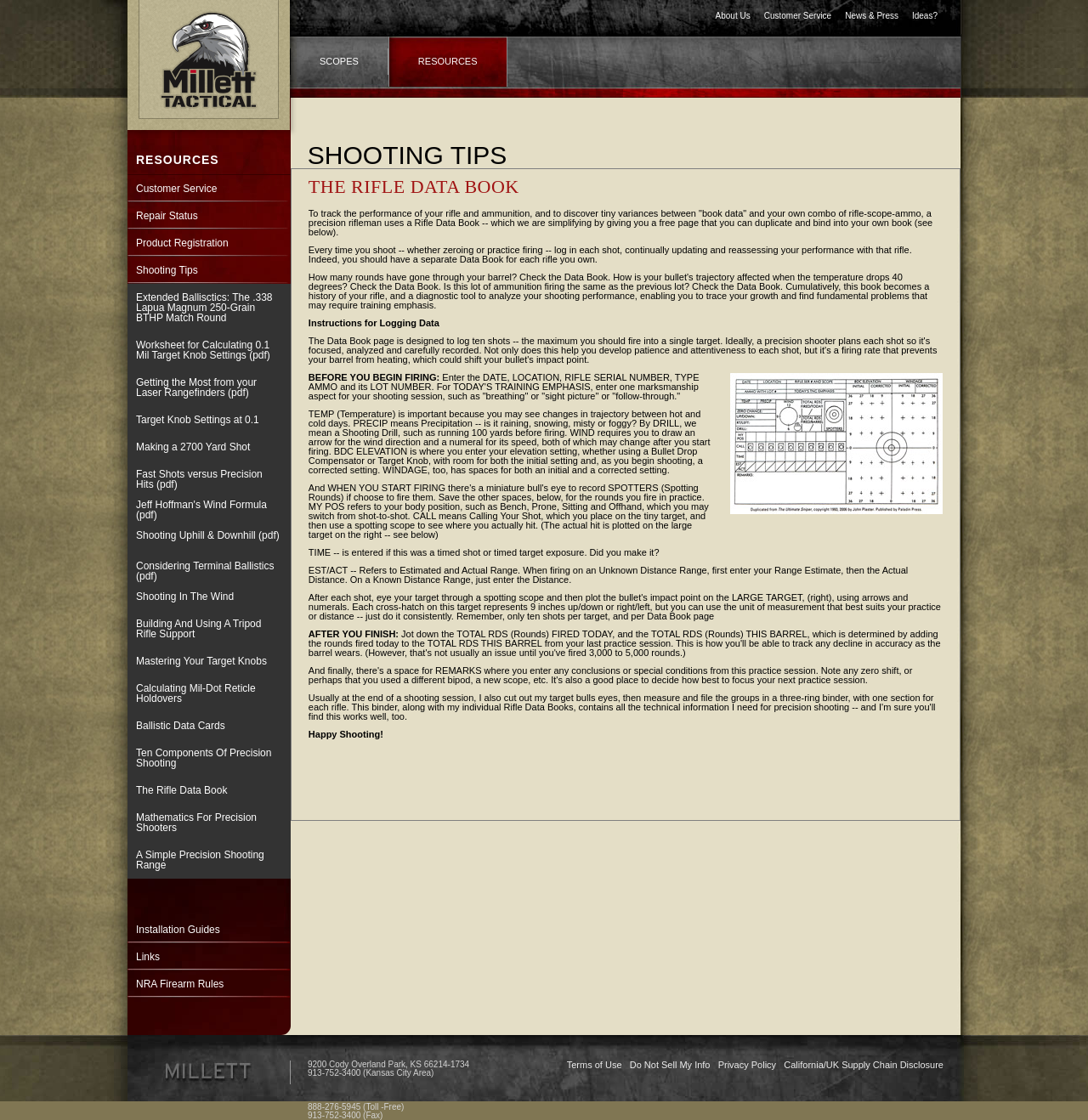Locate the bounding box coordinates of the item that should be clicked to fulfill the instruction: "Read the 'Rifle Data Book' instructions".

[0.283, 0.159, 0.866, 0.175]